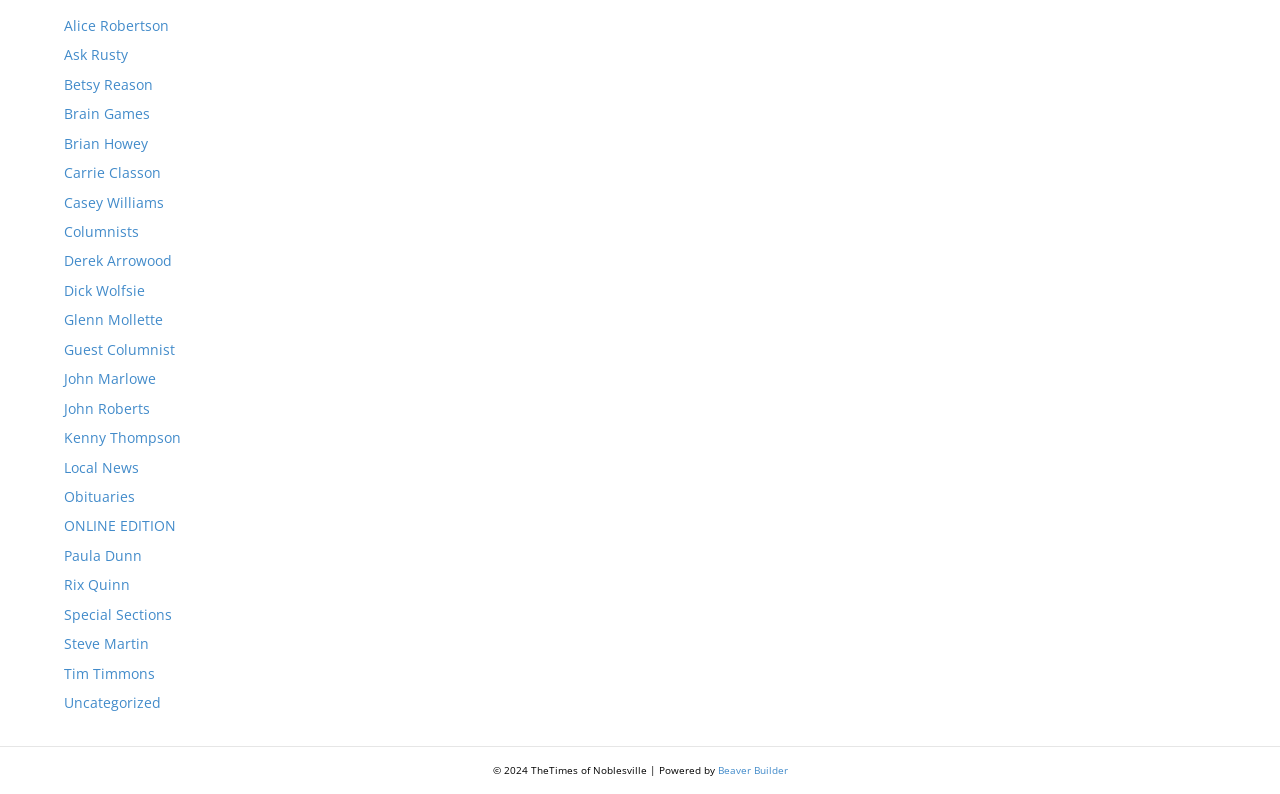Determine the bounding box coordinates of the clickable element to achieve the following action: 'Click on the 'Edit this page' link'. Provide the coordinates as four float values between 0 and 1, formatted as [left, top, right, bottom].

None